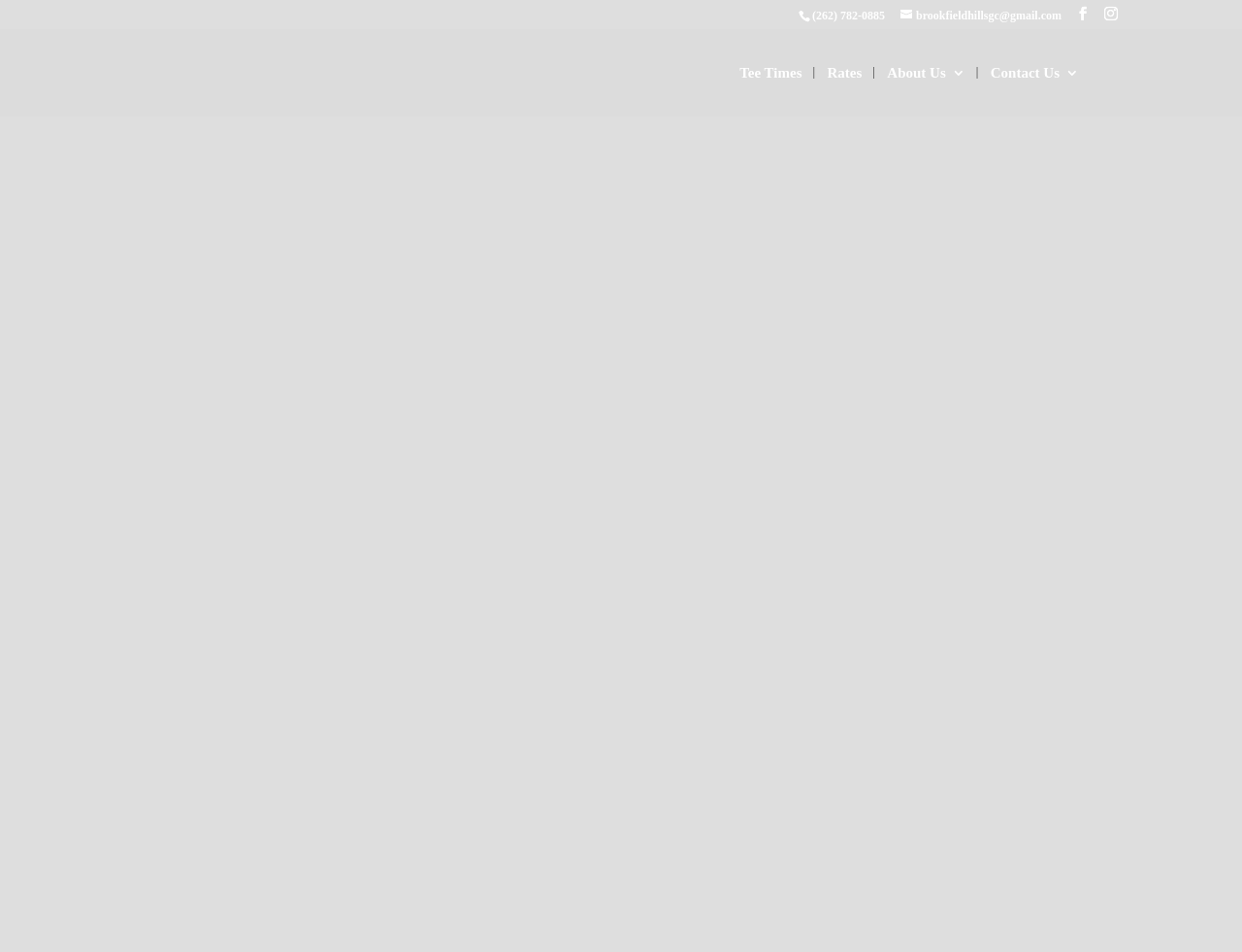What is the name of the golf course?
Based on the image, provide your answer in one word or phrase.

Brookfield Hills